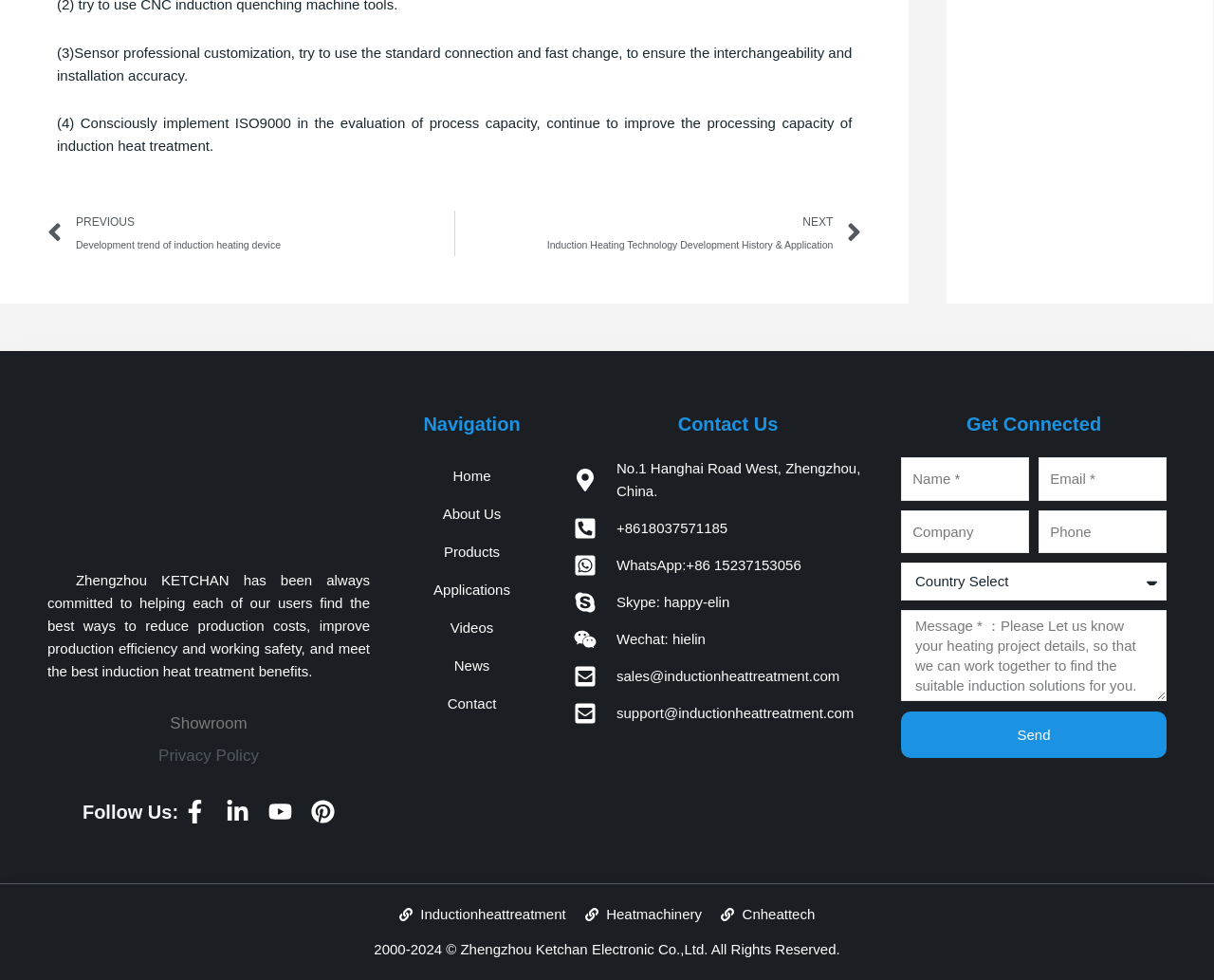What is the purpose of the induction heat treatment?
Refer to the screenshot and answer in one word or phrase.

Reduce production costs, improve efficiency and safety